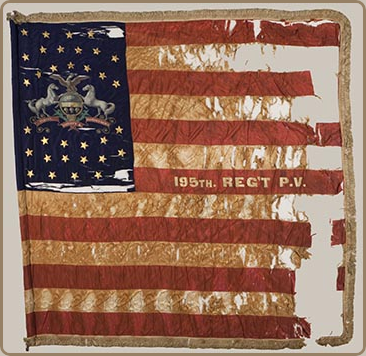Generate an in-depth description of the image you see.

The image features the historical flag of the 195th Pennsylvania Volunteer Infantry Regiment, prominently displaying its patriotic design. The flag is characterized by a blue canton adorned with white stars against a rich blue background, symbolizing the Union during the Civil War. The striking red and white striped field that accompanies the canton is weathered, telling the story of battles fought and service rendered. Below the canton, the inscription "195th REGT. P.V." is embroidered in bold, gold lettering, marking the regiment's identity. This flag, with its frayed edges and faded colors, serves as a poignant reminder of the sacrifices made by those who served, encapsulating a piece of American history from the Civil War era.